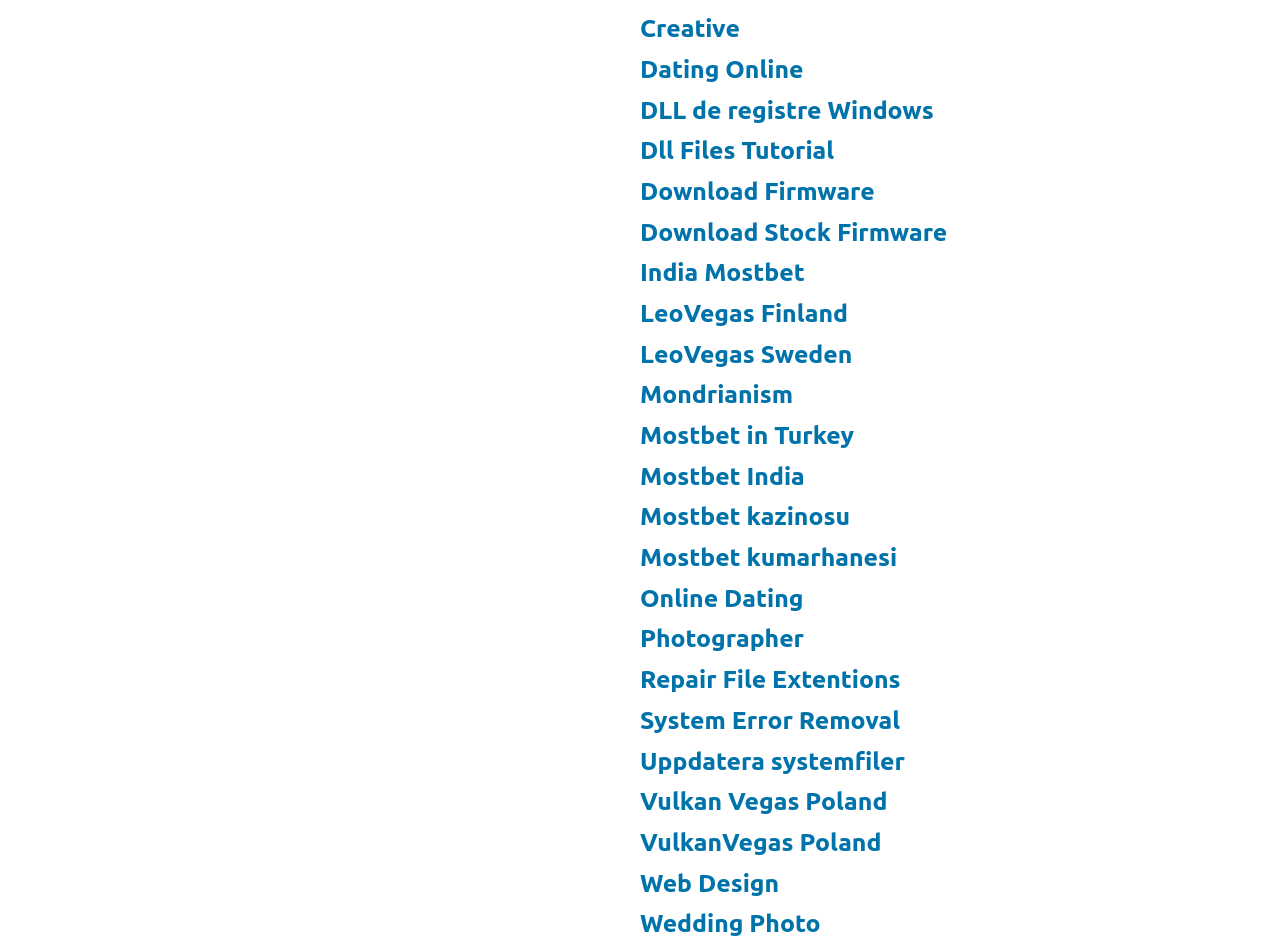Based on the description "Creative", find the bounding box of the specified UI element.

[0.5, 0.015, 0.578, 0.044]